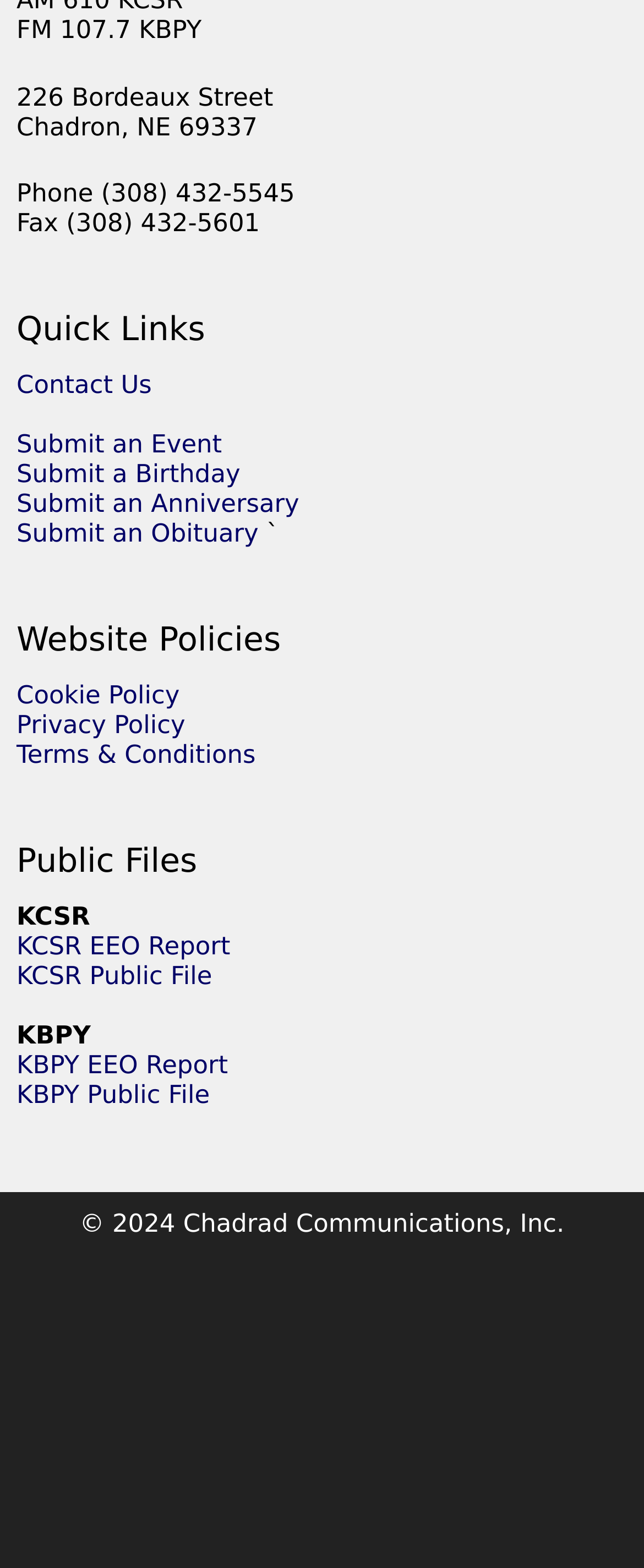Give a one-word or phrase response to the following question: What is the address of the radio station?

226 Bordeaux Street, Chadron, NE 69337